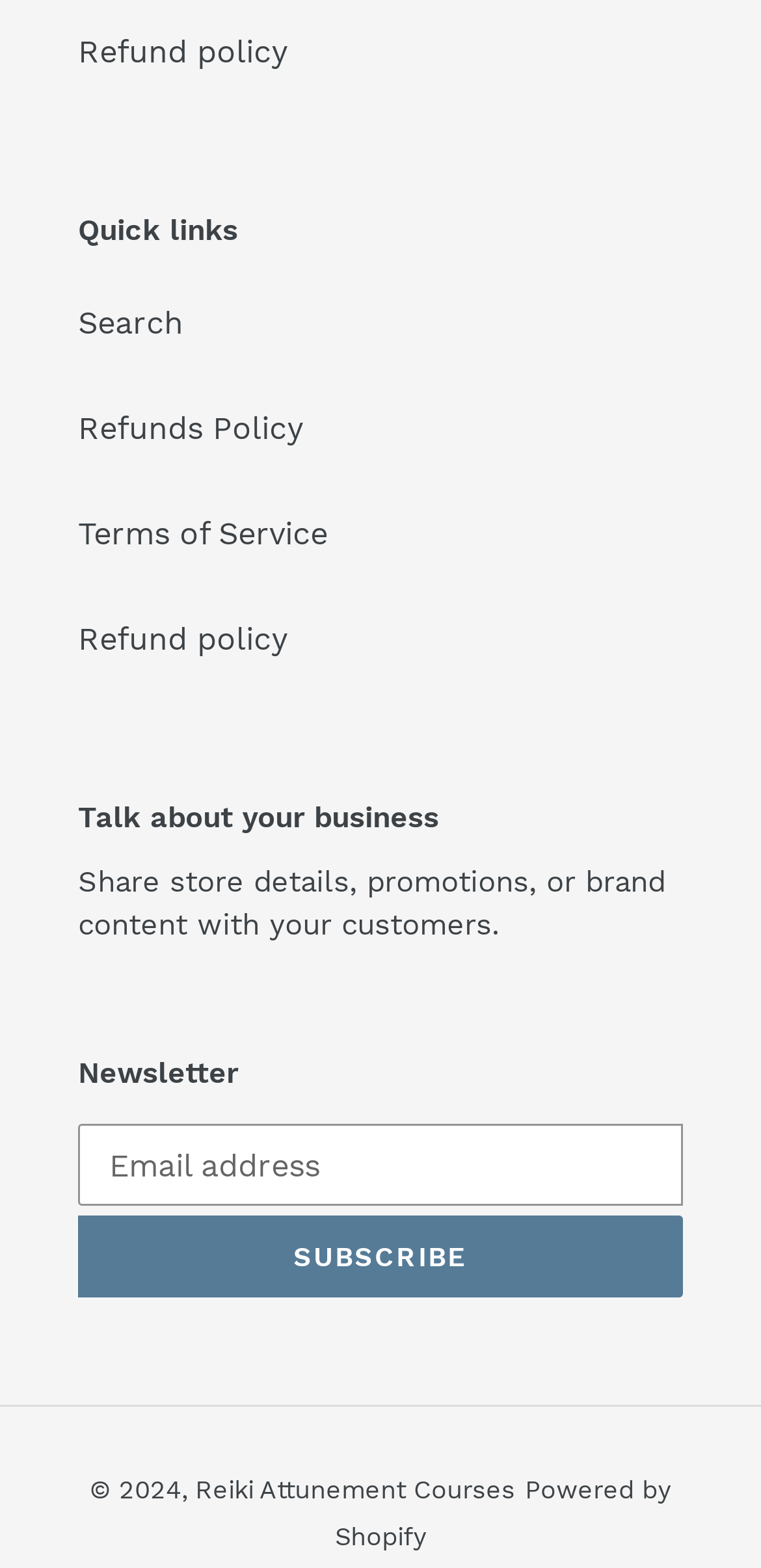Please specify the coordinates of the bounding box for the element that should be clicked to carry out this instruction: "Visit the Reiki Attunement Courses page". The coordinates must be four float numbers between 0 and 1, formatted as [left, top, right, bottom].

[0.256, 0.941, 0.677, 0.96]